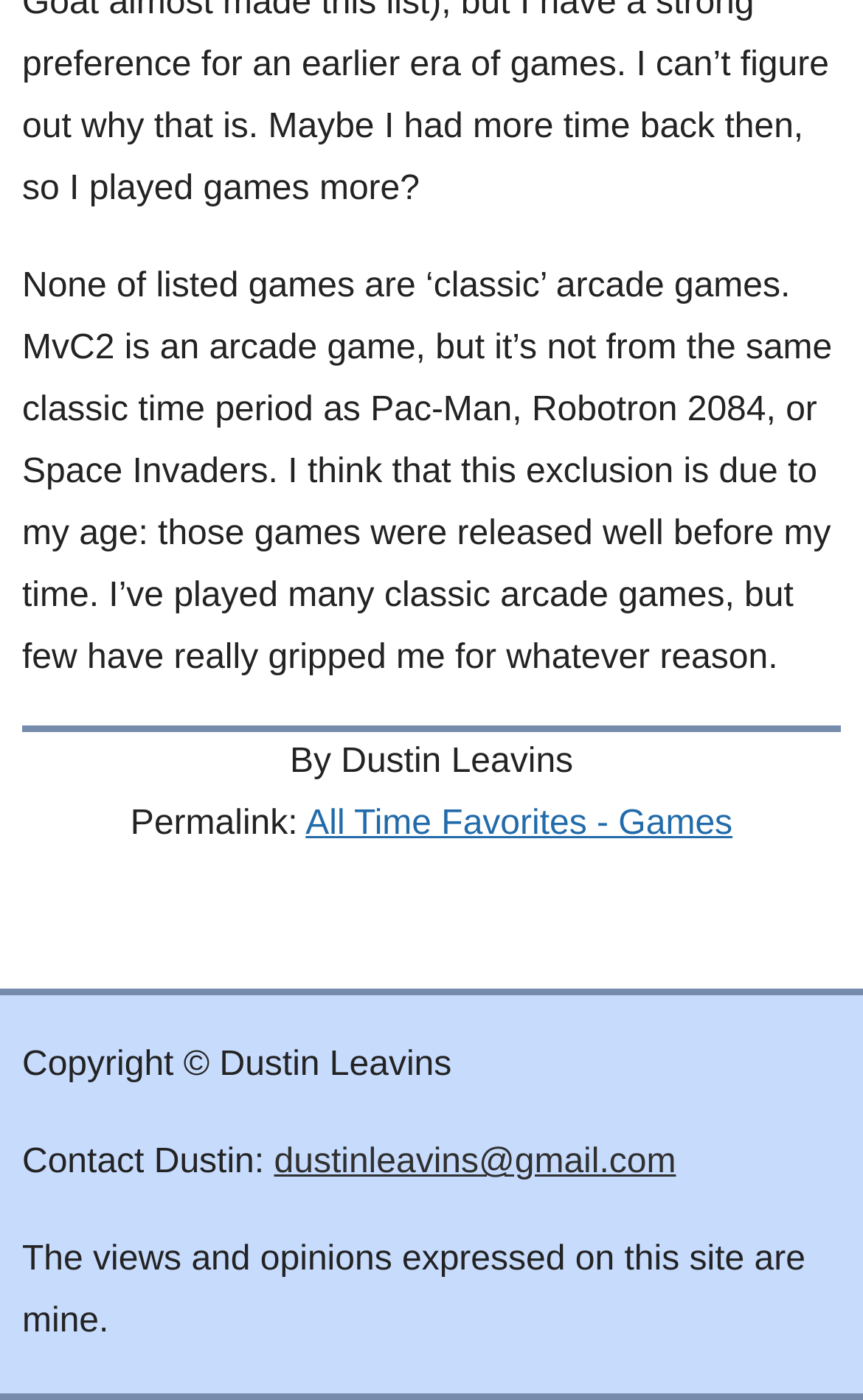What is the email address provided?
Please provide a single word or phrase as your answer based on the screenshot.

dustinleavins@gmail.com